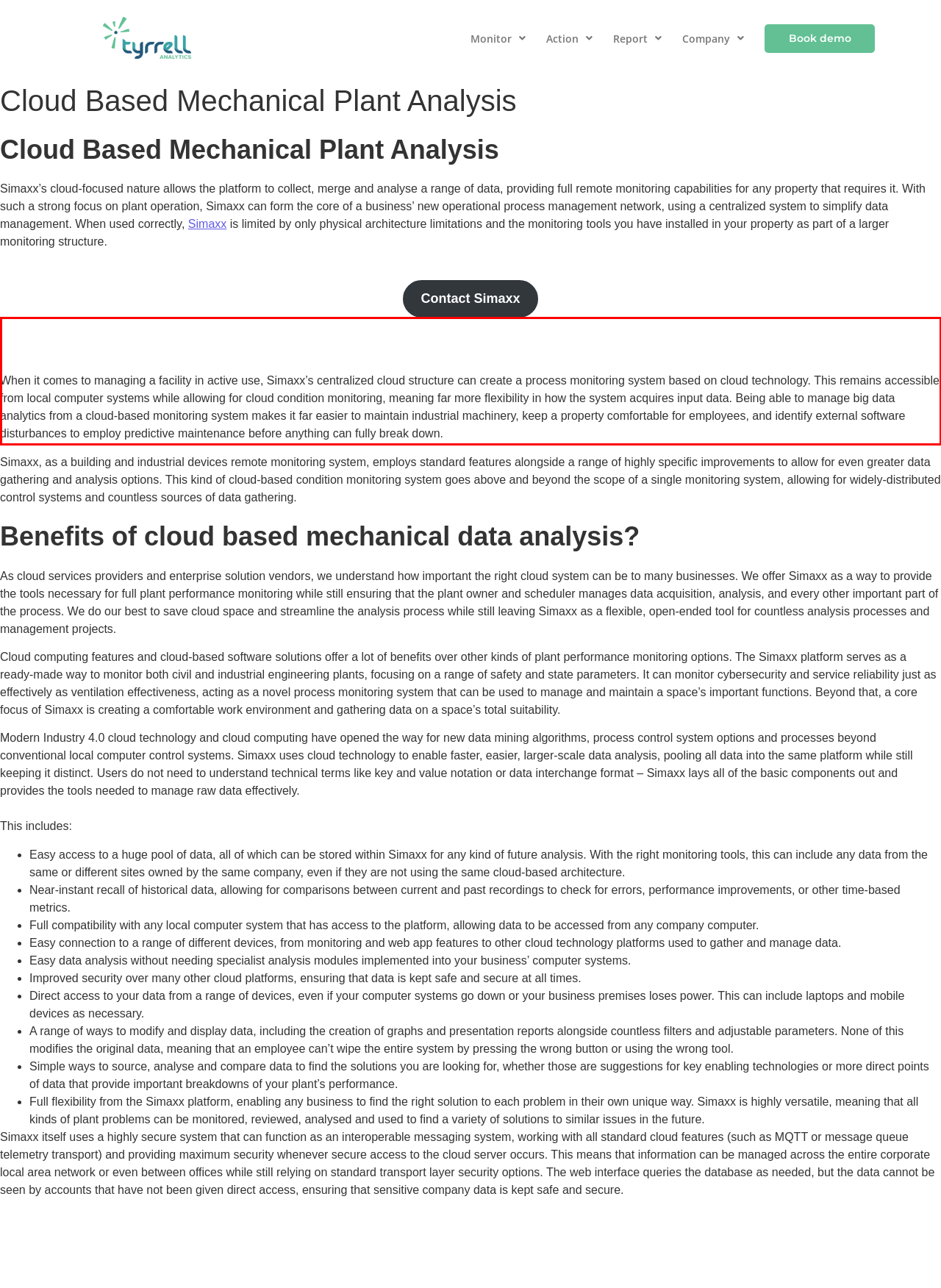Using the webpage screenshot, recognize and capture the text within the red bounding box.

When it comes to managing a facility in active use, Simaxx’s centralized cloud structure can create a process monitoring system based on cloud technology. This remains accessible from local computer systems while allowing for cloud condition monitoring, meaning far more flexibility in how the system acquires input data. Being able to manage big data analytics from a cloud-based monitoring system makes it far easier to maintain industrial machinery, keep a property comfortable for employees, and identify external software disturbances to employ predictive maintenance before anything can fully break down.